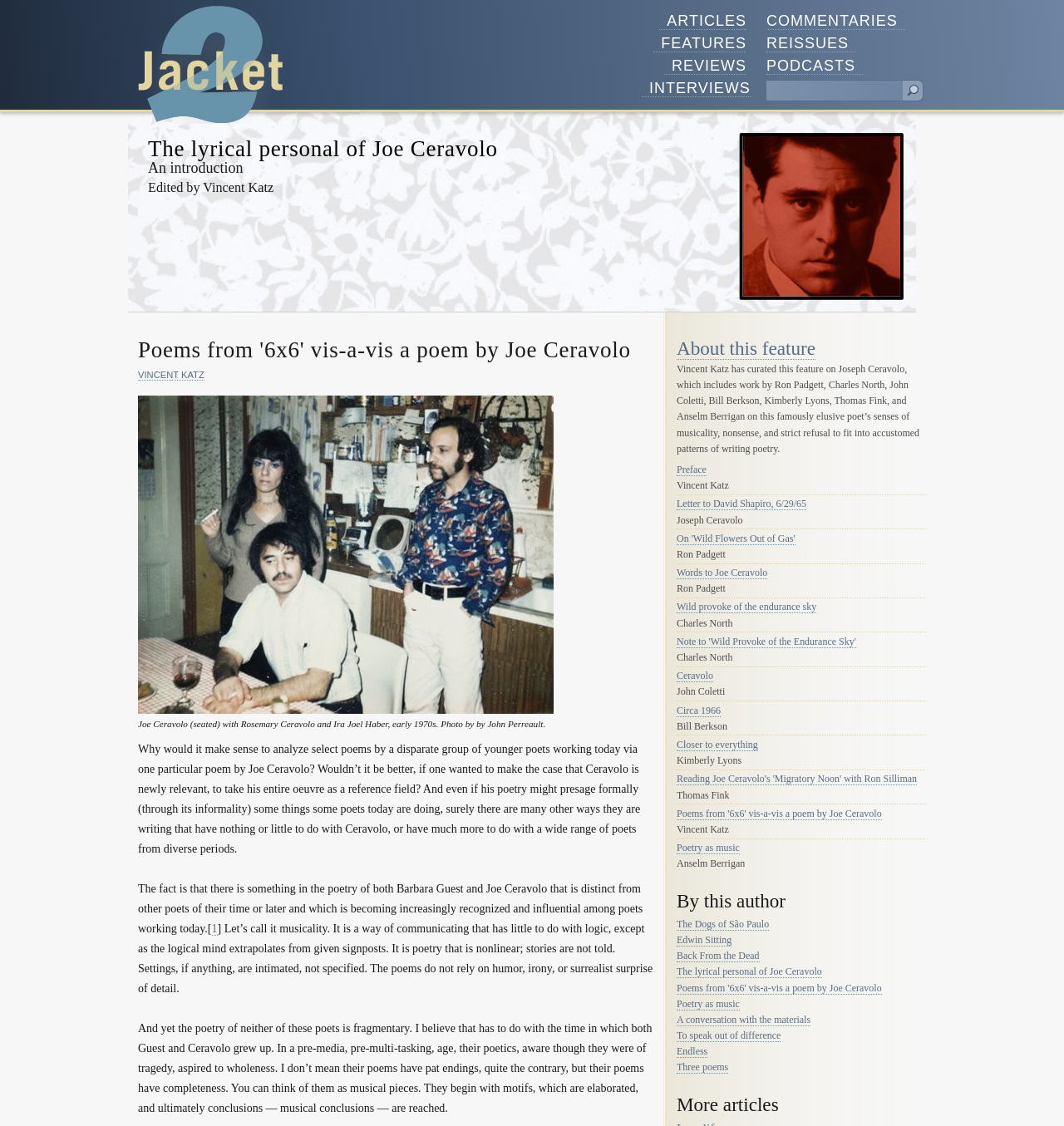Determine the bounding box coordinates of the clickable element to achieve the following action: 'Read the poem 'Poems from '6x6' vis-a-vis a poem by Joe Ceravolo''. Provide the coordinates as four float values between 0 and 1, formatted as [left, top, right, bottom].

[0.636, 0.717, 0.829, 0.728]